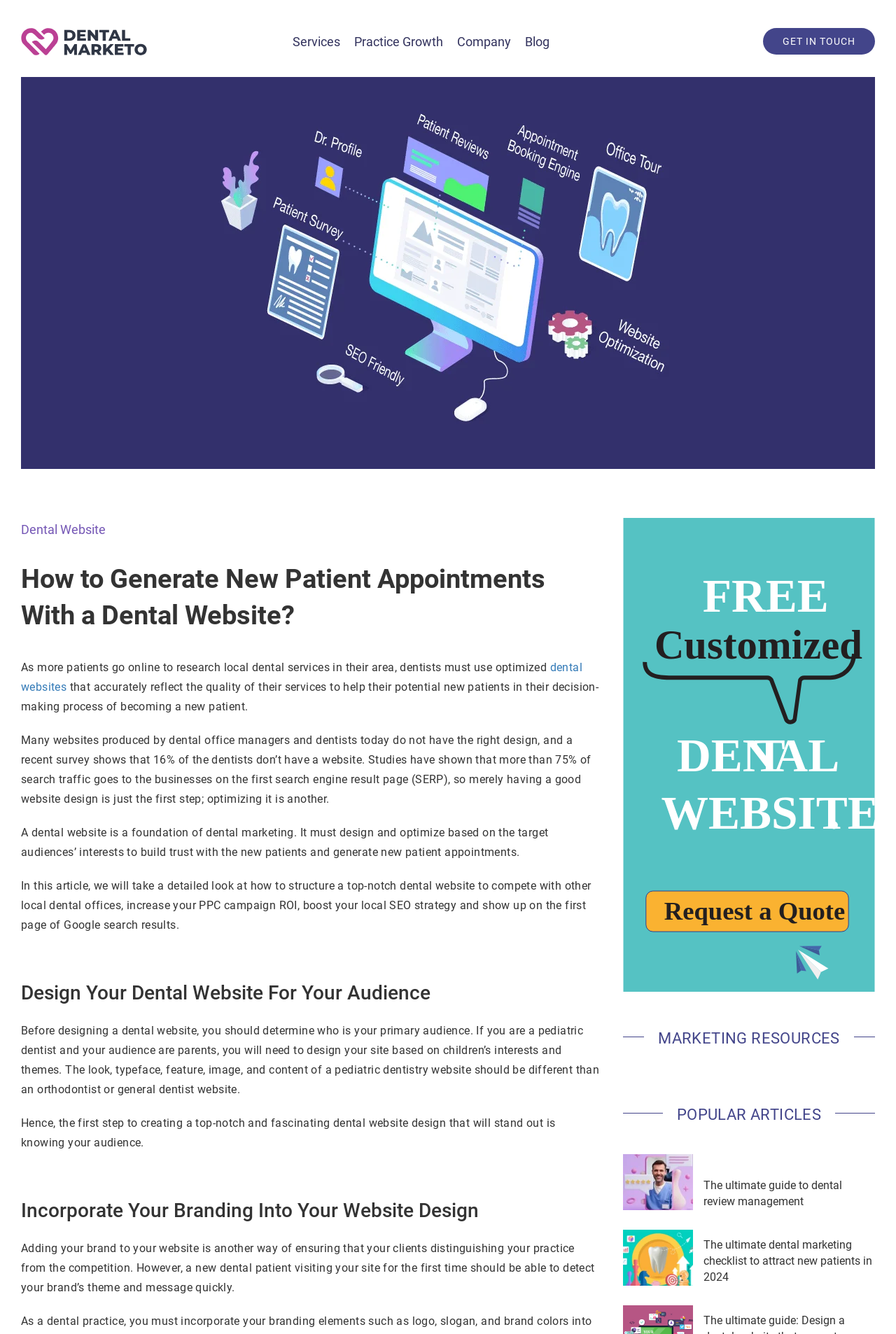Could you find the bounding box coordinates of the clickable area to complete this instruction: "Get in touch with the company"?

[0.852, 0.021, 0.977, 0.041]